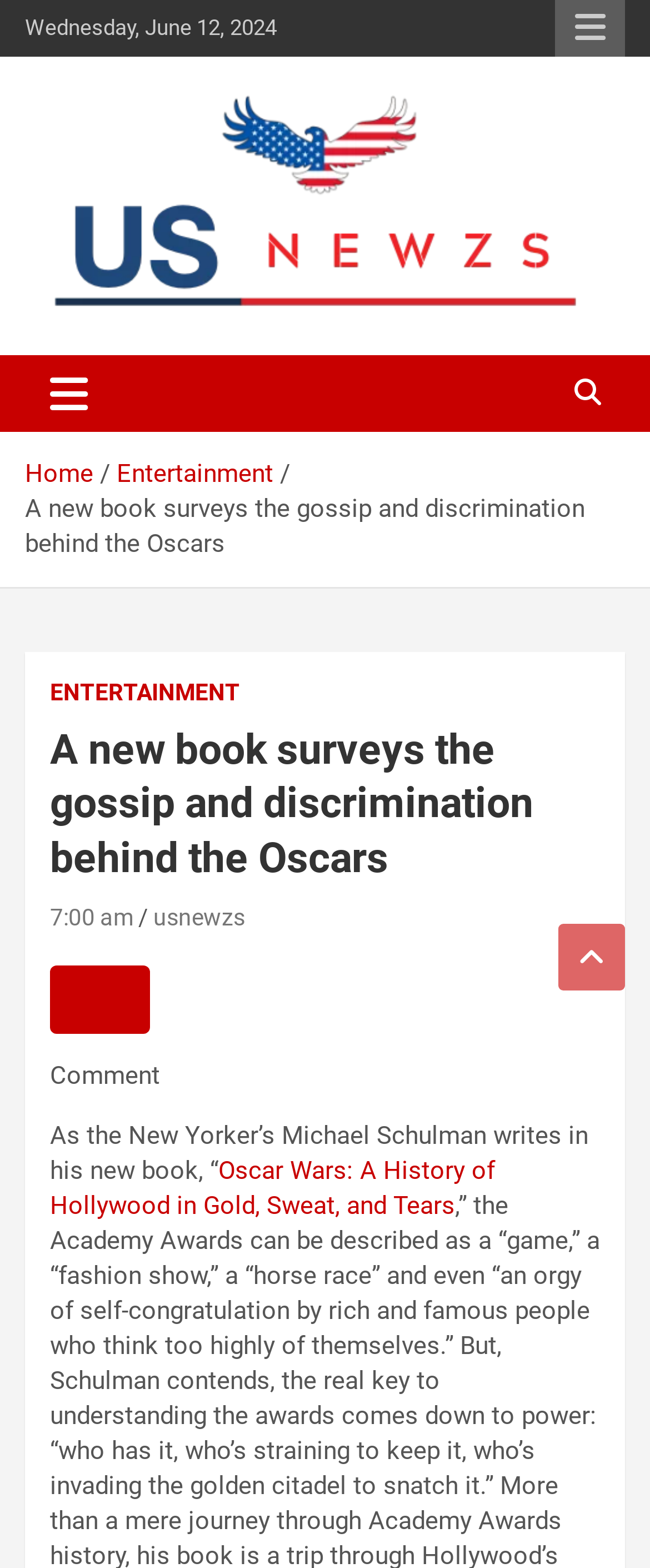Could you provide the bounding box coordinates for the portion of the screen to click to complete this instruction: "Read the article 'Oscar Wars: A History of Hollywood in Gold, Sweat, and Tears'"?

[0.077, 0.737, 0.762, 0.778]